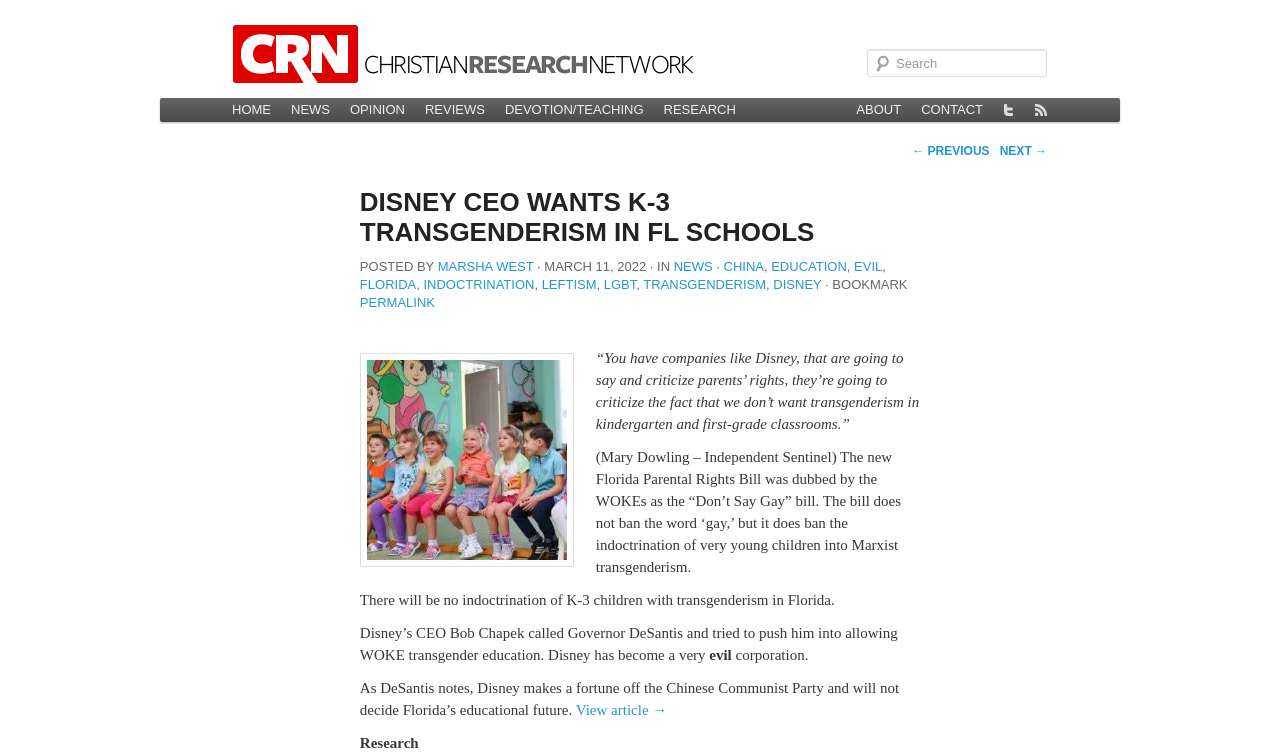Analyze the image and provide a detailed answer to the question: Who is the author of the main article?

I determined the author of the main article by looking at the link 'MARSHA WEST' which is labeled as 'POSTED BY' and is likely the author of the article.